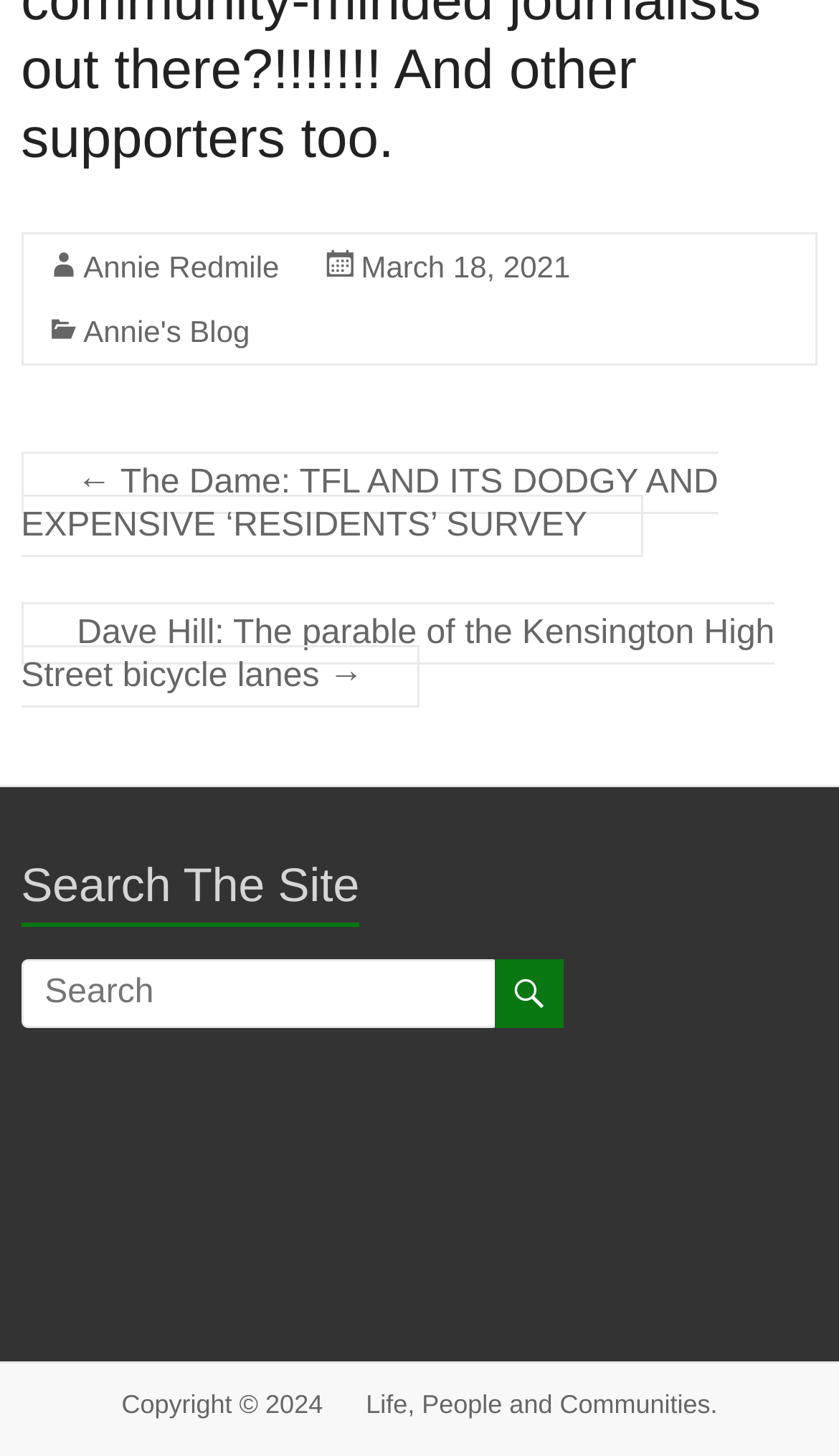Look at the image and give a detailed response to the following question: What is the date of the blog post?

I found the date of the blog post by looking at the link element with the text 'March 18, 2021' which is a child of the footer element.